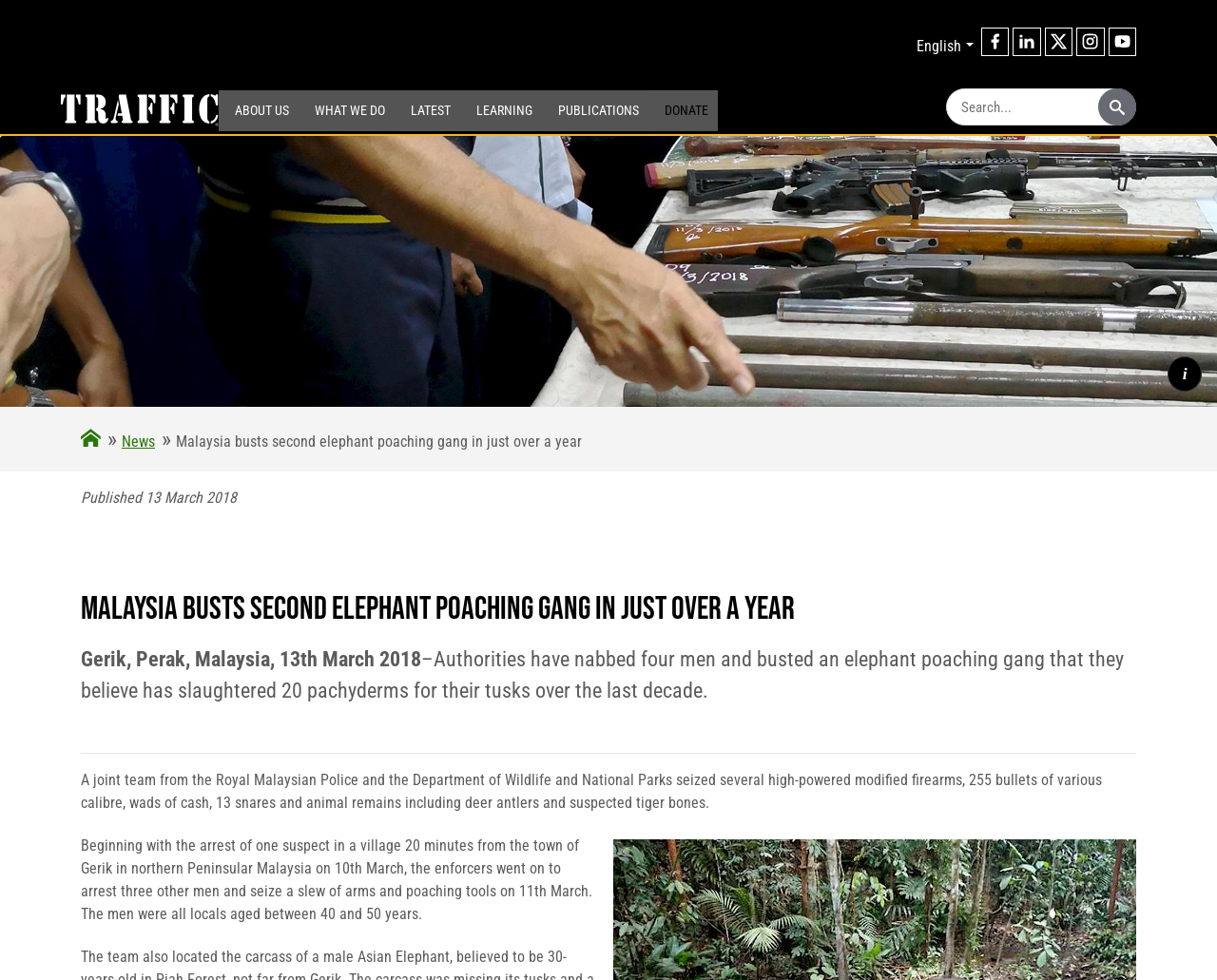What is the organization behind this webpage?
Use the image to answer the question with a single word or phrase.

TRAFFIC